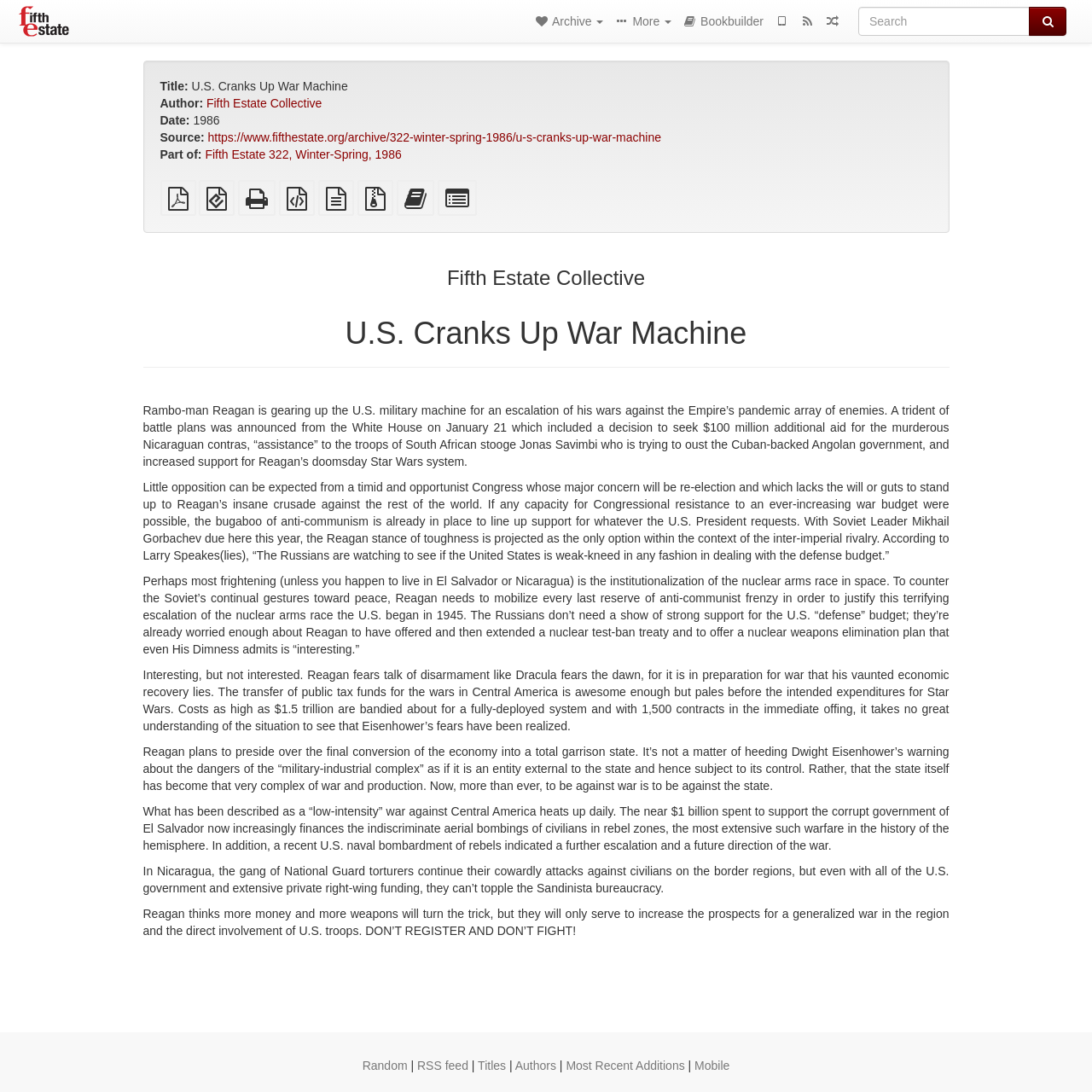Specify the bounding box coordinates for the region that must be clicked to perform the given instruction: "Read the article in EPUB format".

[0.182, 0.179, 0.215, 0.192]